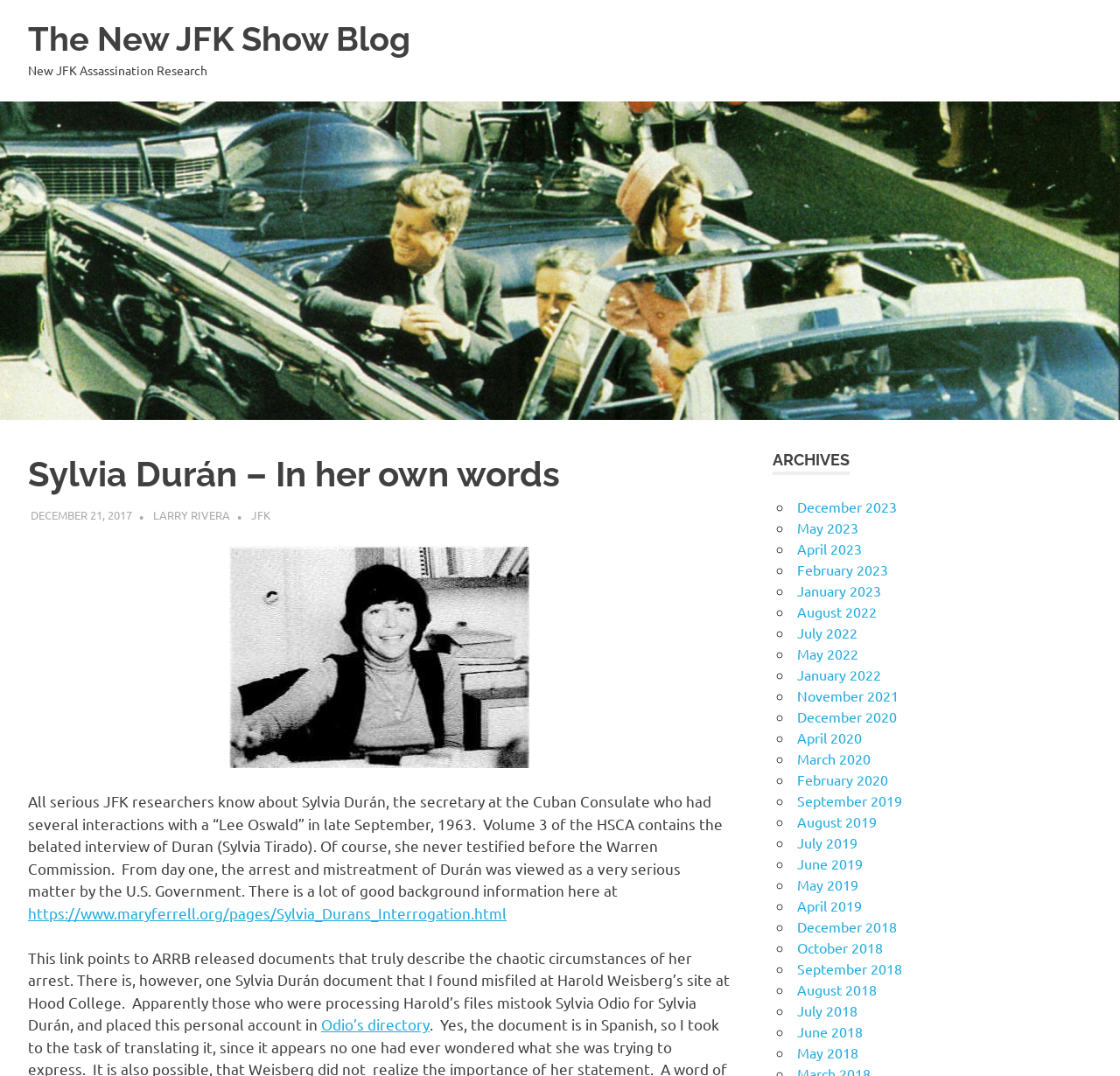Find the bounding box of the element with the following description: "December 21, 2017". The coordinates must be four float numbers between 0 and 1, formatted as [left, top, right, bottom].

[0.027, 0.471, 0.118, 0.485]